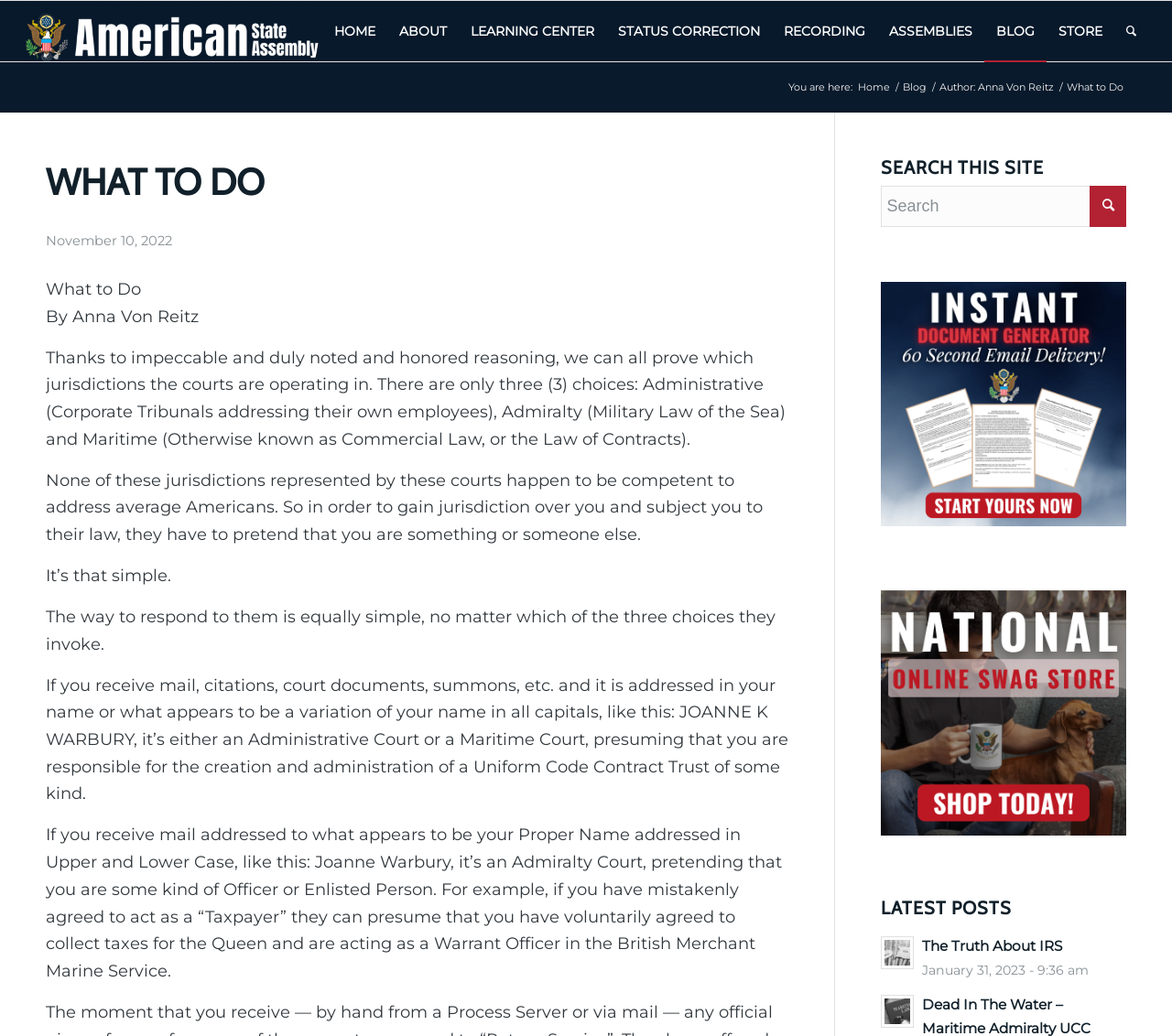What is the purpose of the search bar?
Using the image as a reference, give a one-word or short phrase answer.

To search the site